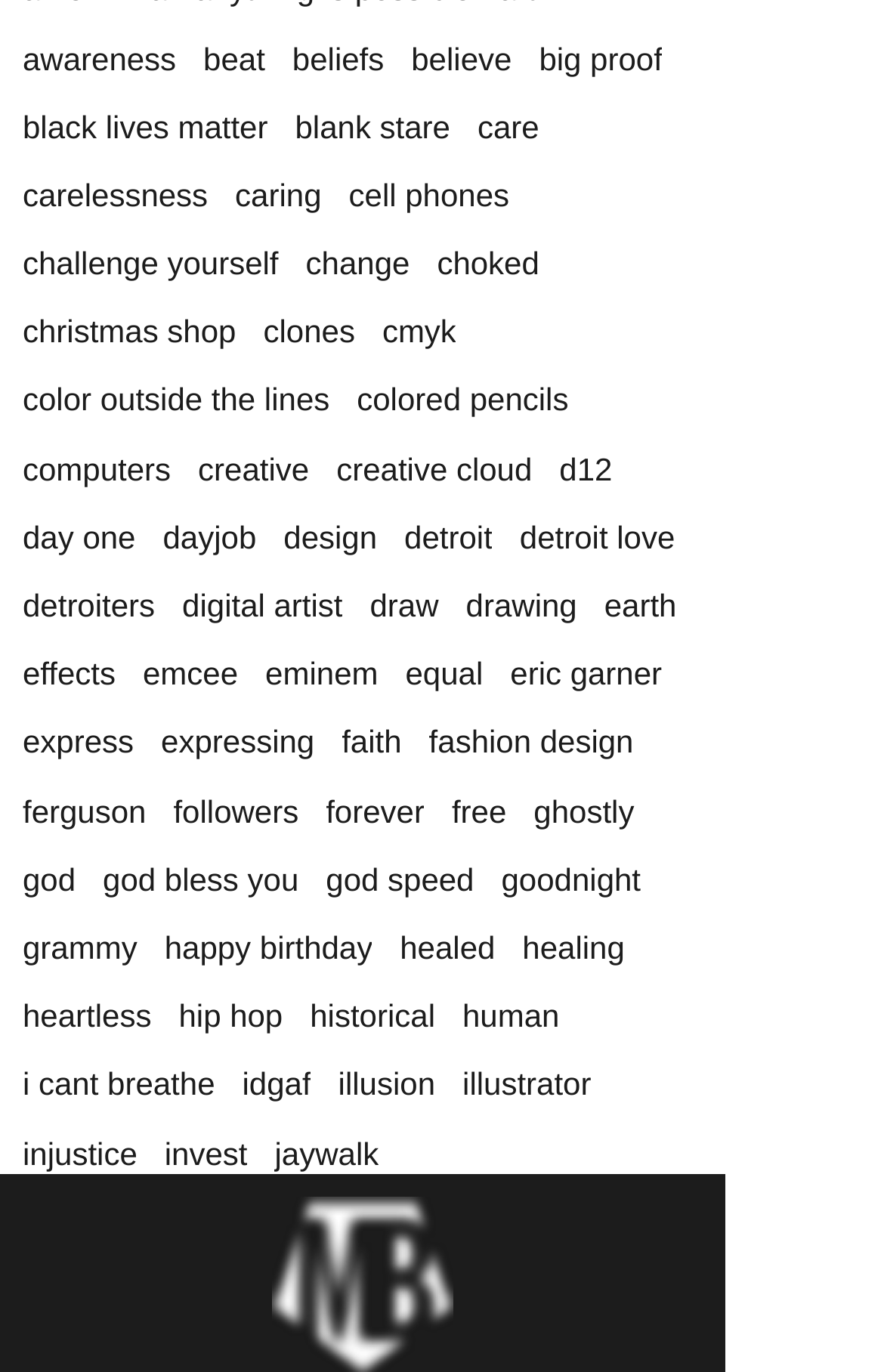Answer this question in one word or a short phrase: Are there any links related to design?

Yes